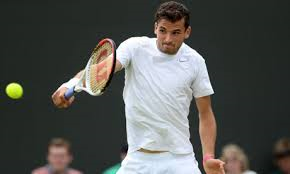Who is referenced in the accompanying text?
Look at the image and construct a detailed response to the question.

The accompanying text 'Dmitrov’s Backhand' suggests a comparison to Grigor Dmitrov, a notable tennis professional known for his distinctive playing style.